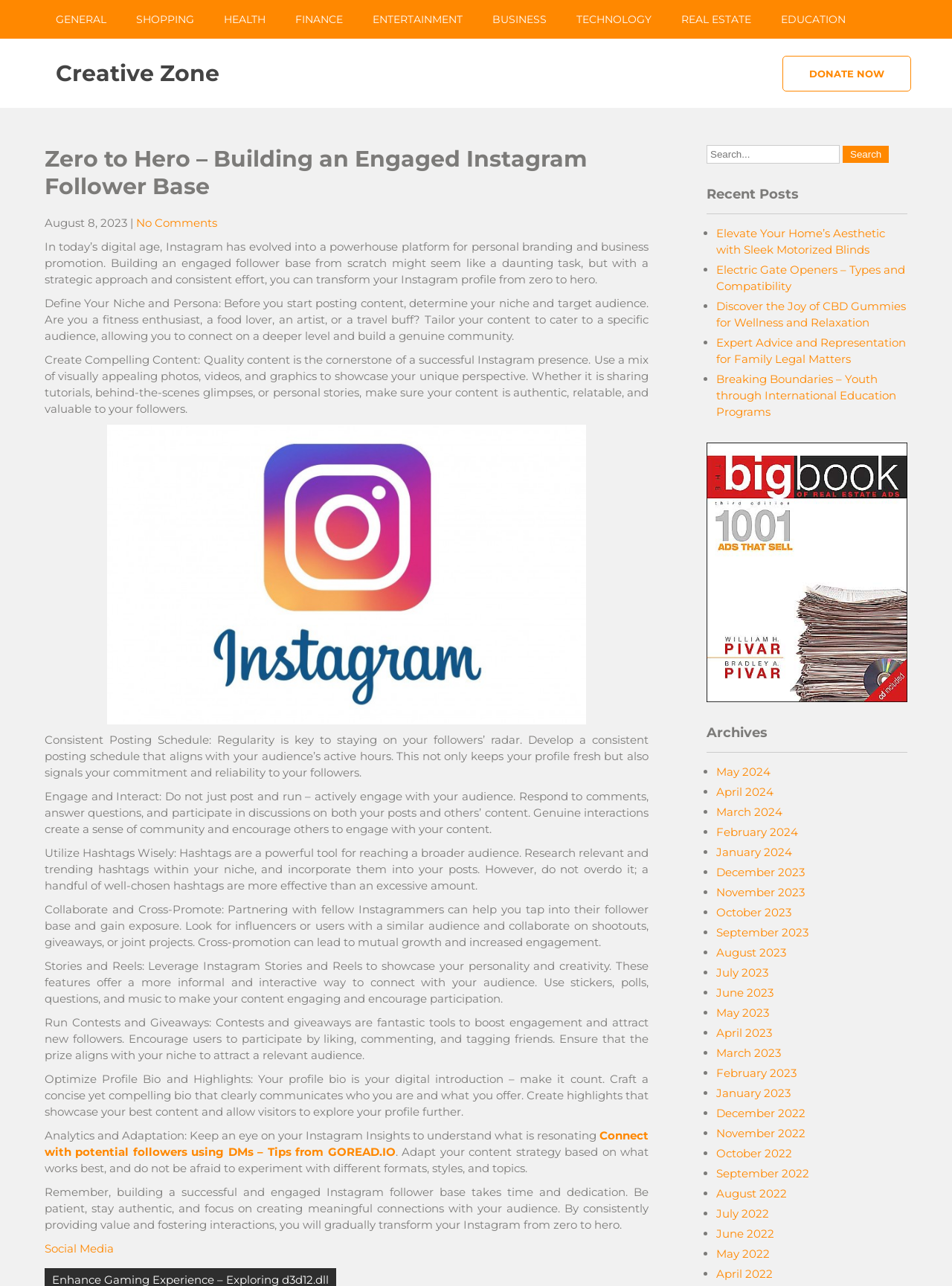What is the importance of consistent posting schedule? Examine the screenshot and reply using just one word or a brief phrase.

Staying on followers' radar